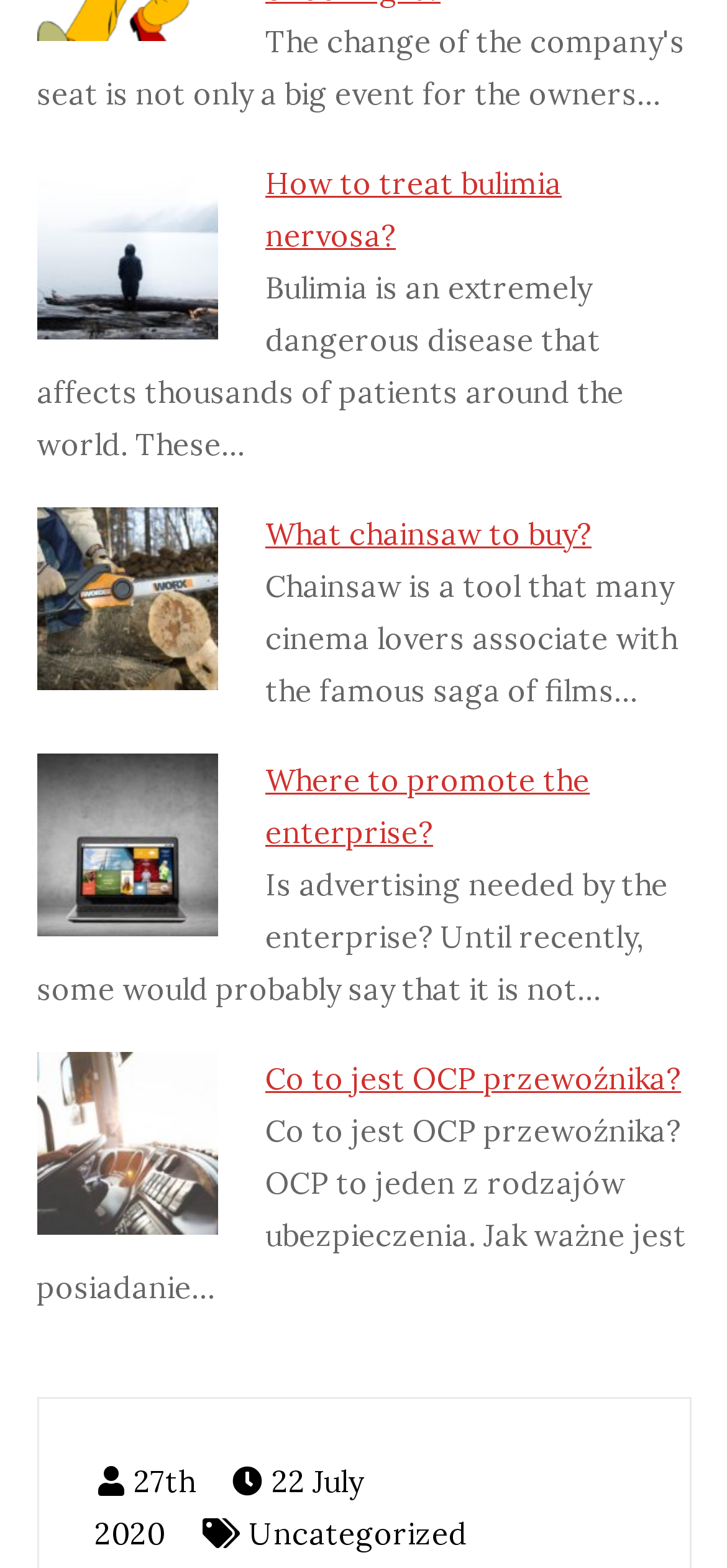Provide a one-word or short-phrase response to the question:
What is the language of the third link?

Polish